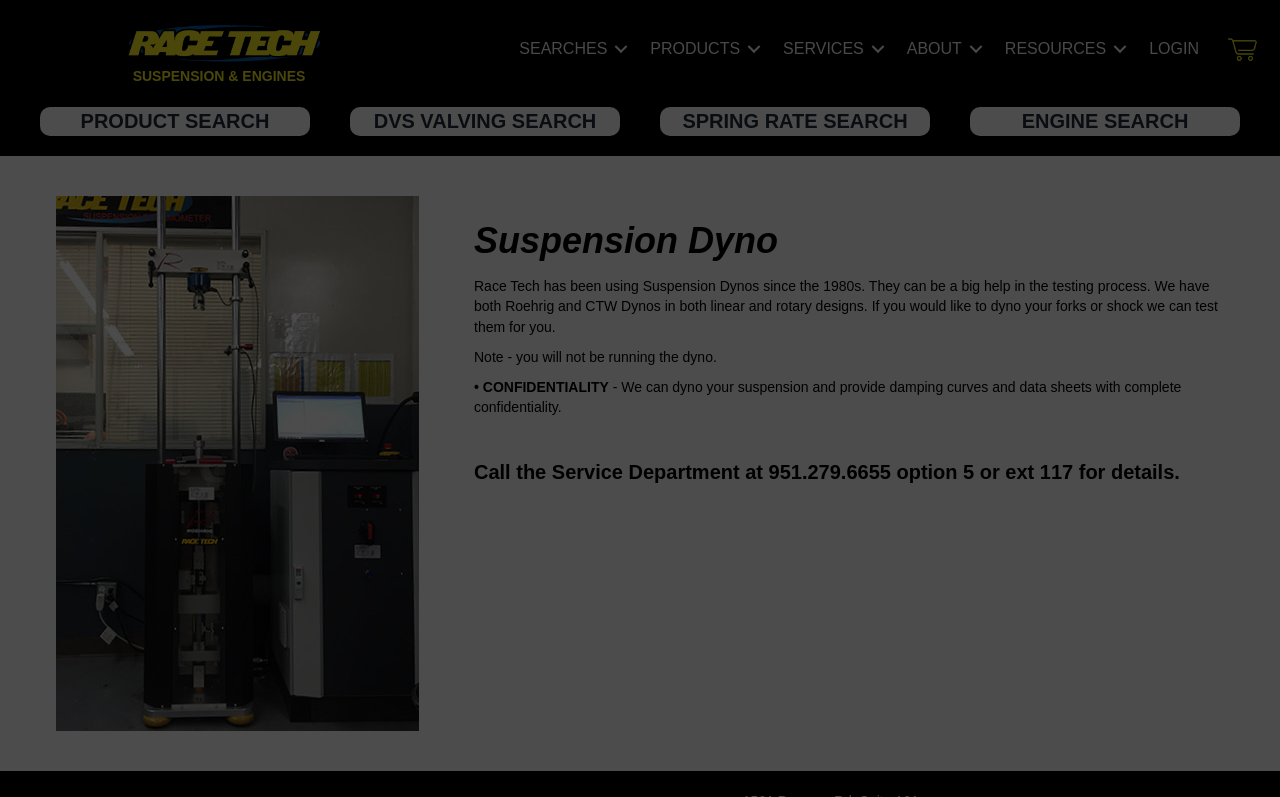Mark the bounding box of the element that matches the following description: "Ayurvedic Spa Therapies".

None